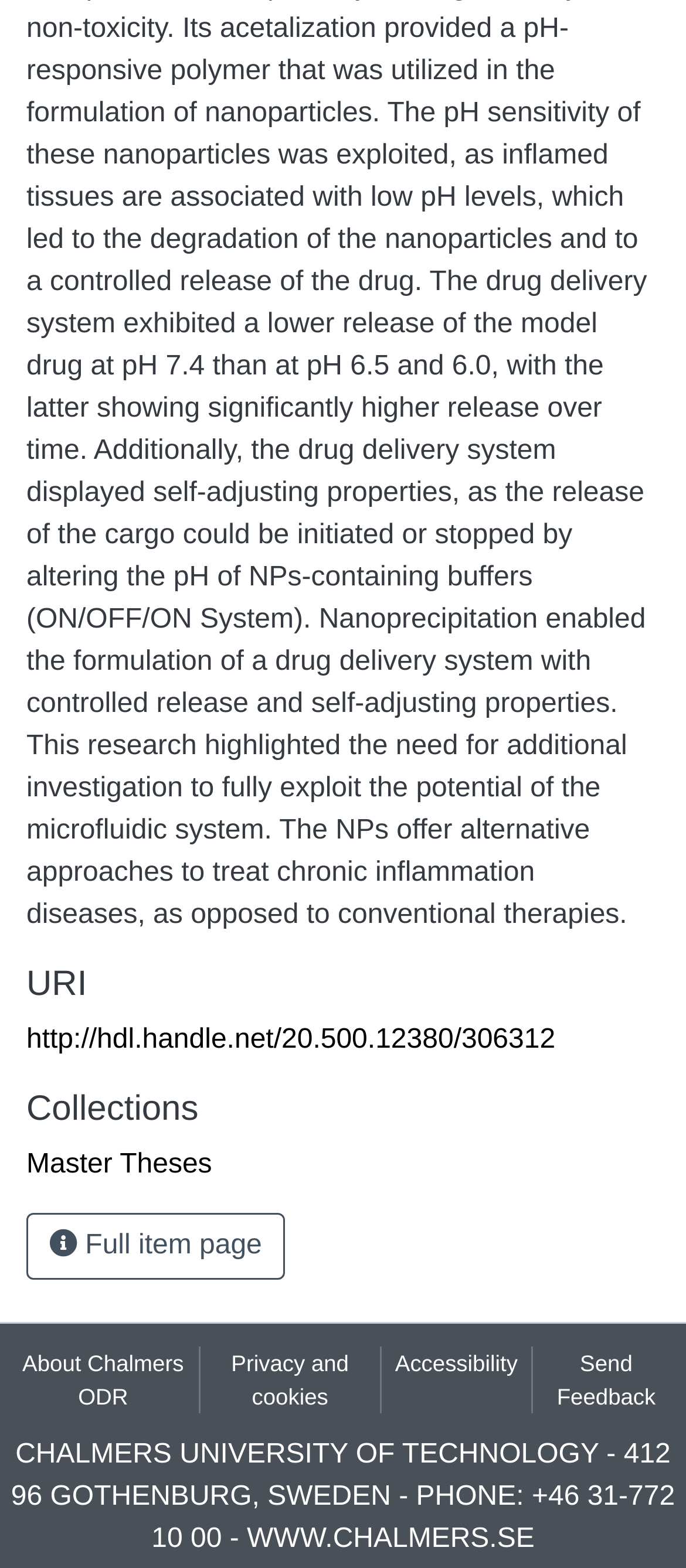Please find the bounding box coordinates of the element that you should click to achieve the following instruction: "View full item page". The coordinates should be presented as four float numbers between 0 and 1: [left, top, right, bottom].

[0.038, 0.773, 0.415, 0.816]